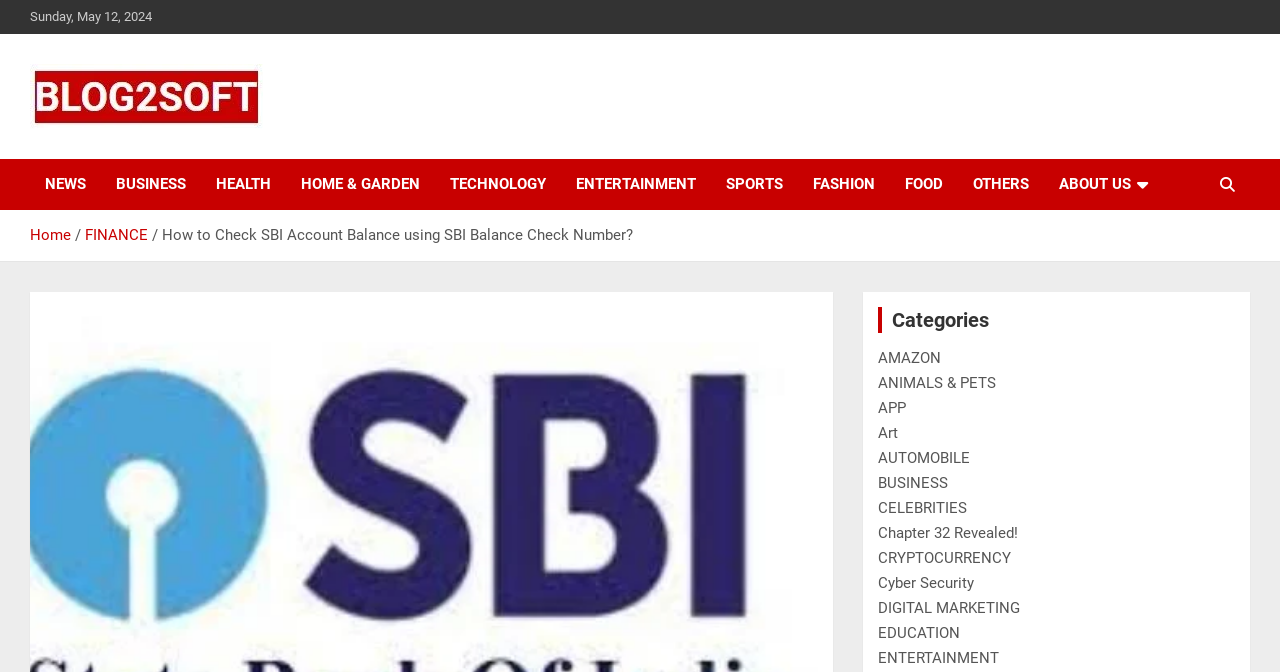Find the bounding box coordinates of the area to click in order to follow the instruction: "visit the AMAZON page".

[0.686, 0.52, 0.735, 0.546]